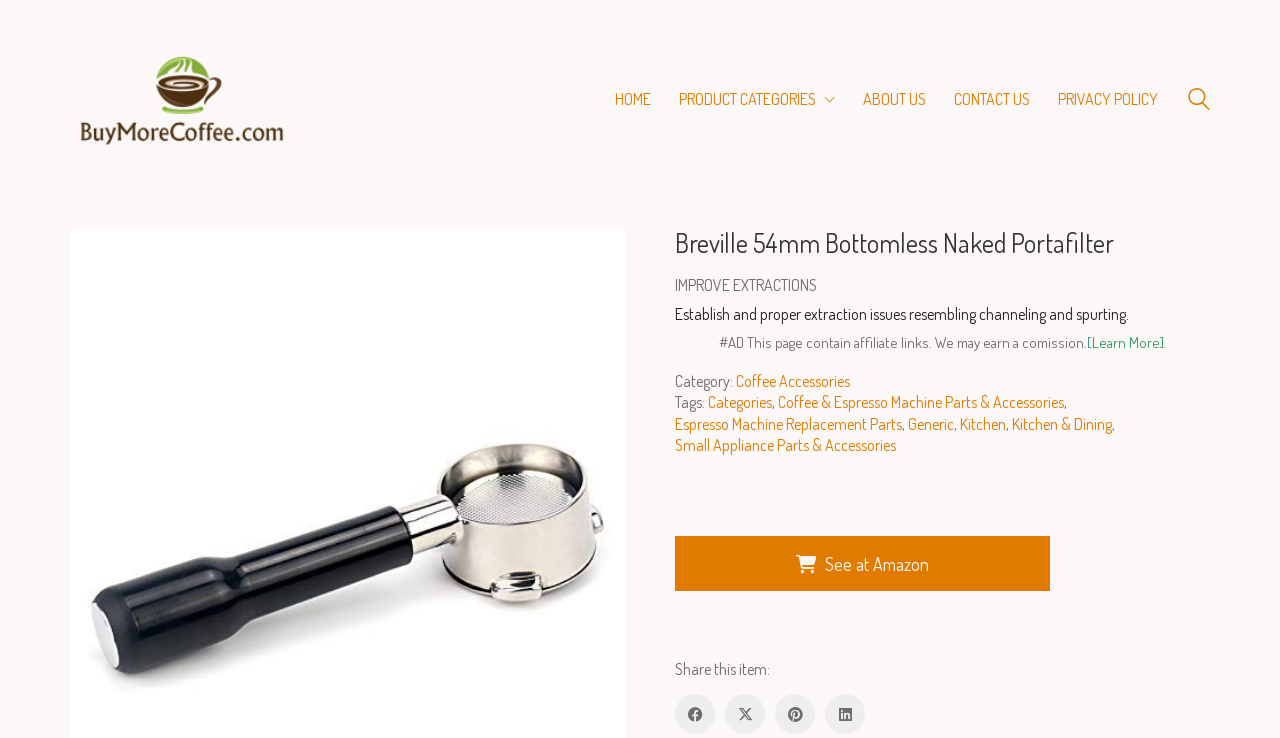Answer the question with a single word or phrase: 
Where can the product be purchased?

Amazon